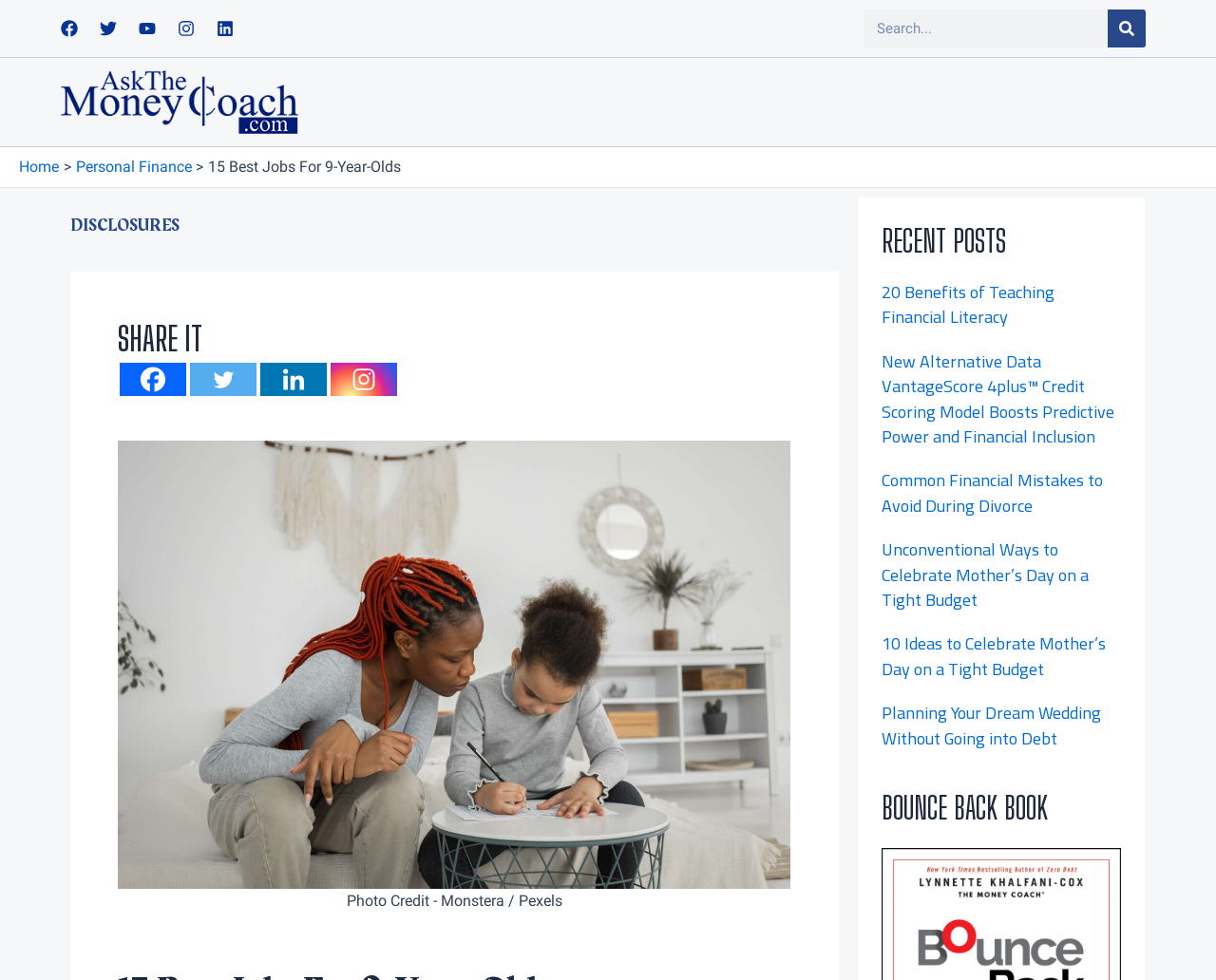Respond with a single word or phrase to the following question:
How many search boxes are there on the webpage?

1